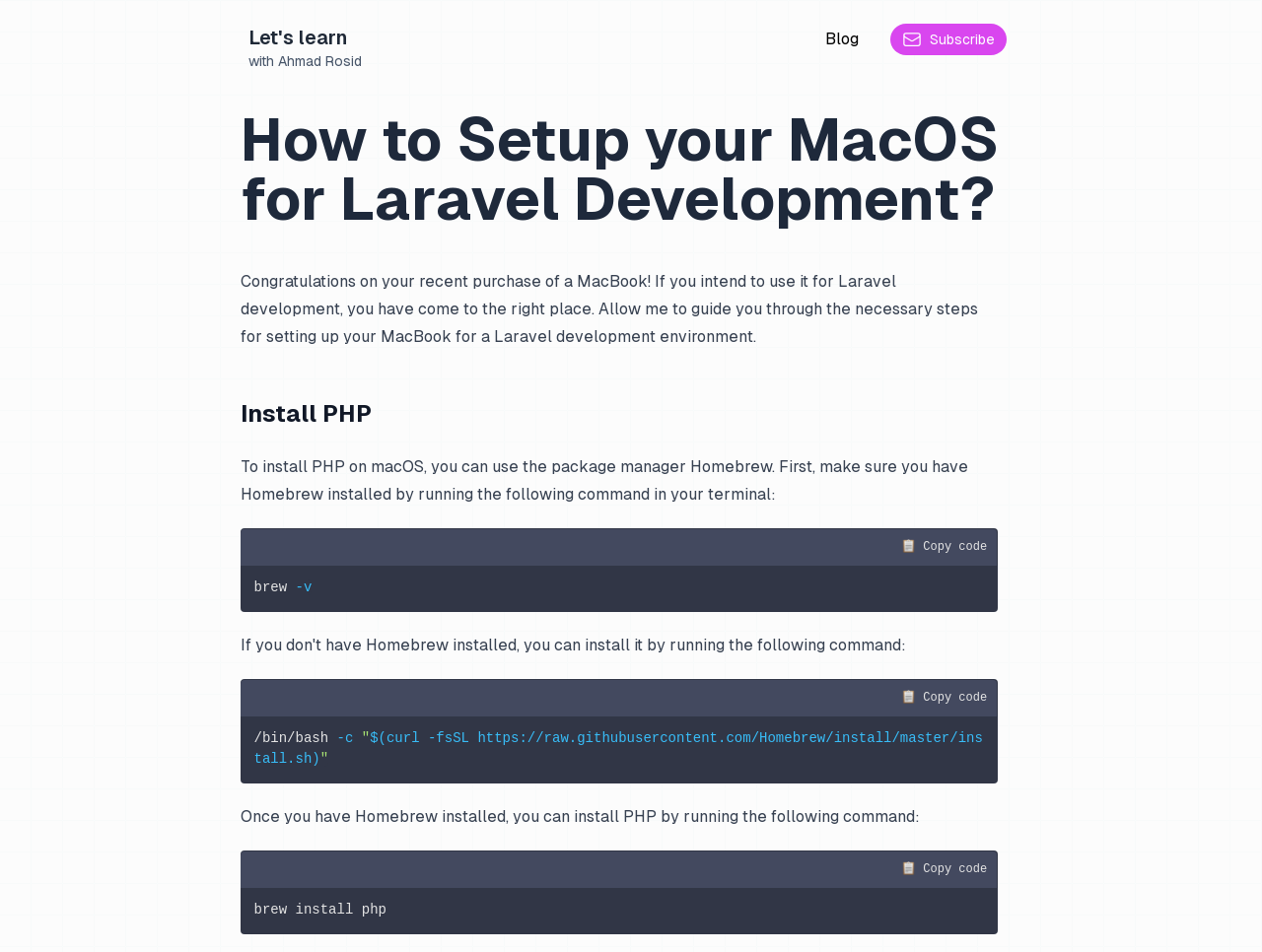What package manager is recommended for installing PHP?
Look at the image and respond with a one-word or short phrase answer.

Homebrew